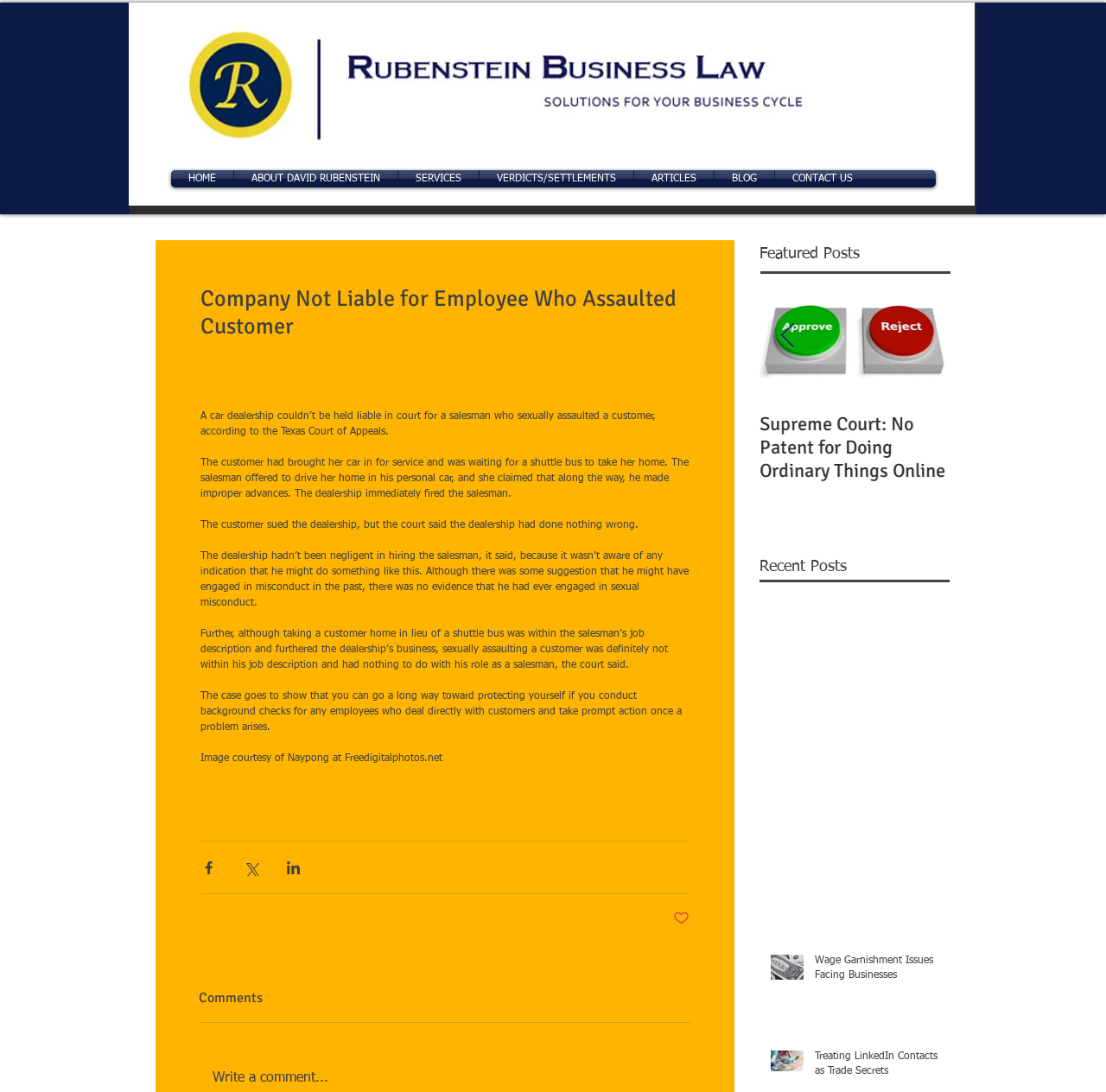Given the description of the UI element: "ABOUT DAVID RUBENSTEIN", predict the bounding box coordinates in the form of [left, top, right, bottom], with each value being a float between 0 and 1.

[0.212, 0.156, 0.359, 0.172]